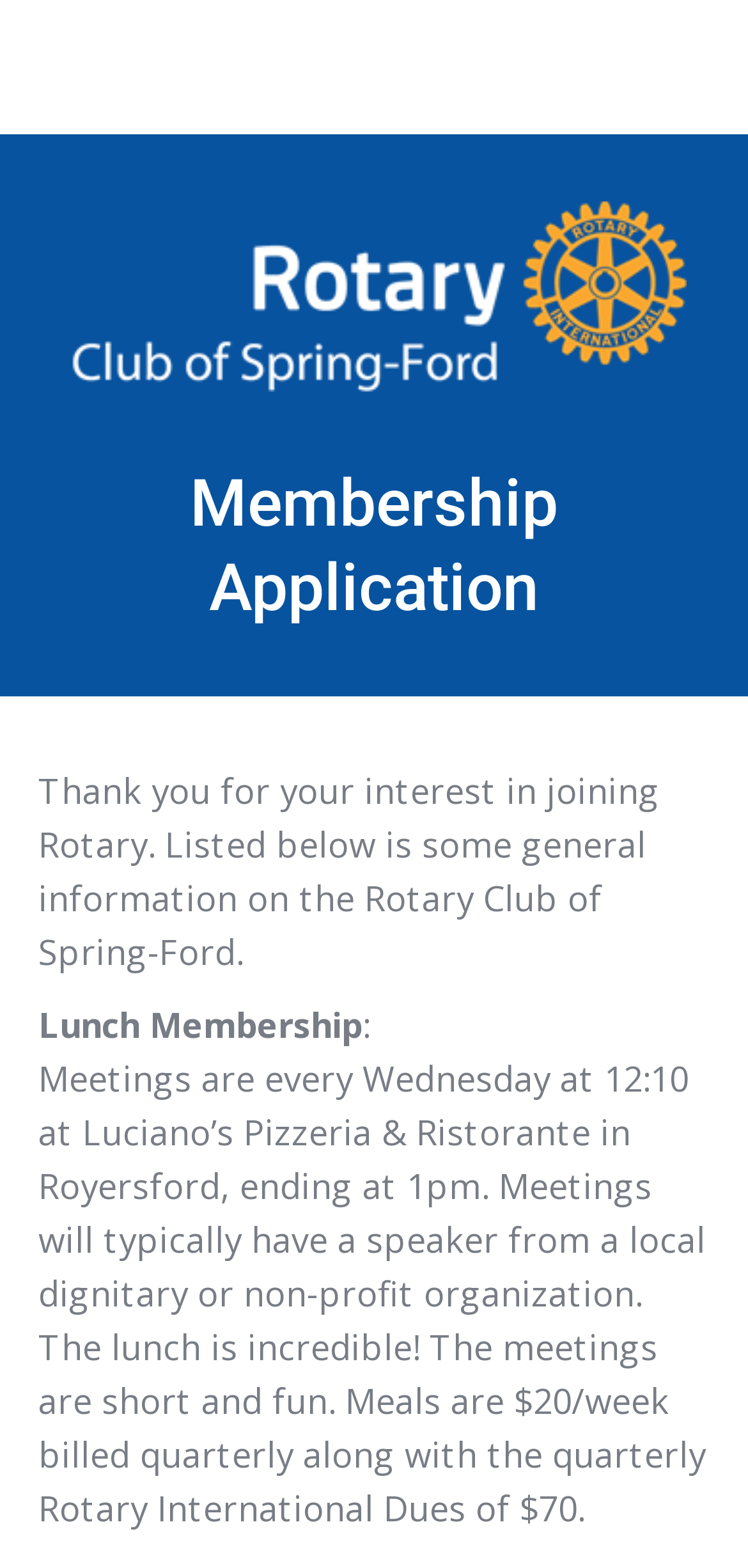What is the cost of meals at Rotary Club meetings?
Analyze the screenshot and provide a detailed answer to the question.

The webpage states that meals are $20/week, billed quarterly along with the quarterly Rotary International Dues of $70, as part of the Lunch Membership description.